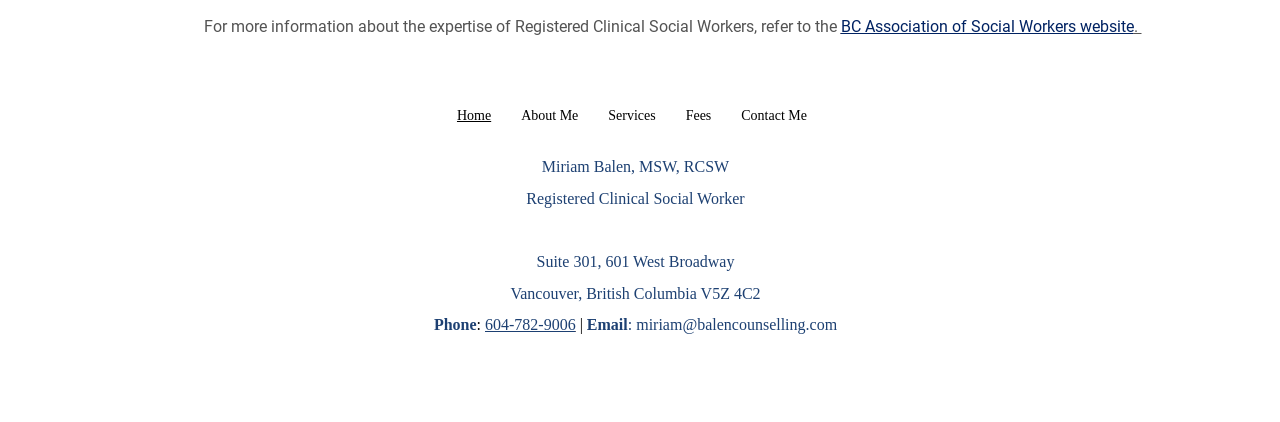Specify the bounding box coordinates of the area that needs to be clicked to achieve the following instruction: "visit the BC Association of Social Workers website".

[0.657, 0.042, 0.892, 0.082]